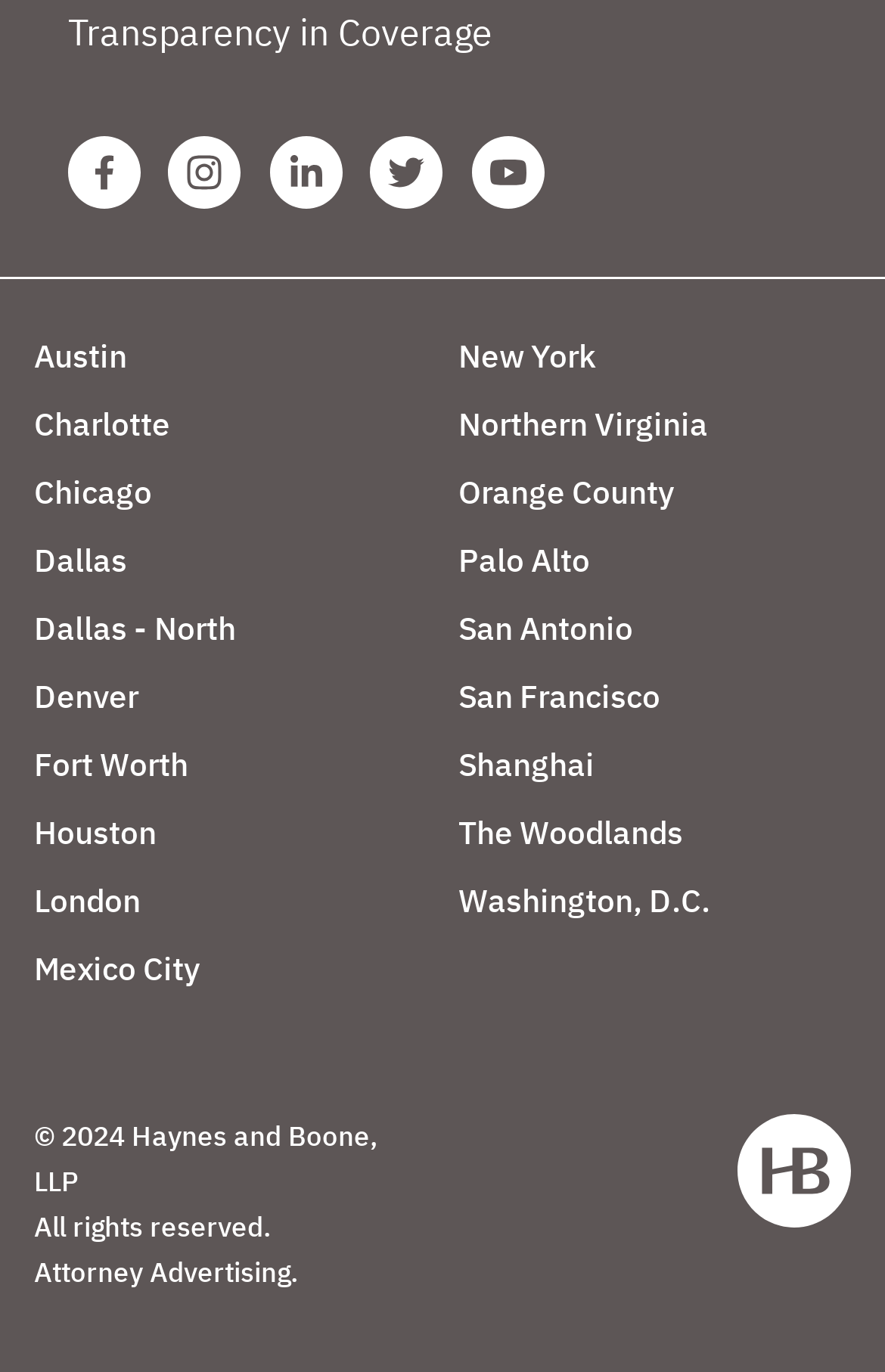Locate the bounding box coordinates of the clickable area to execute the instruction: "Check the copyright information". Provide the coordinates as four float numbers between 0 and 1, represented as [left, top, right, bottom].

[0.038, 0.814, 0.426, 0.872]